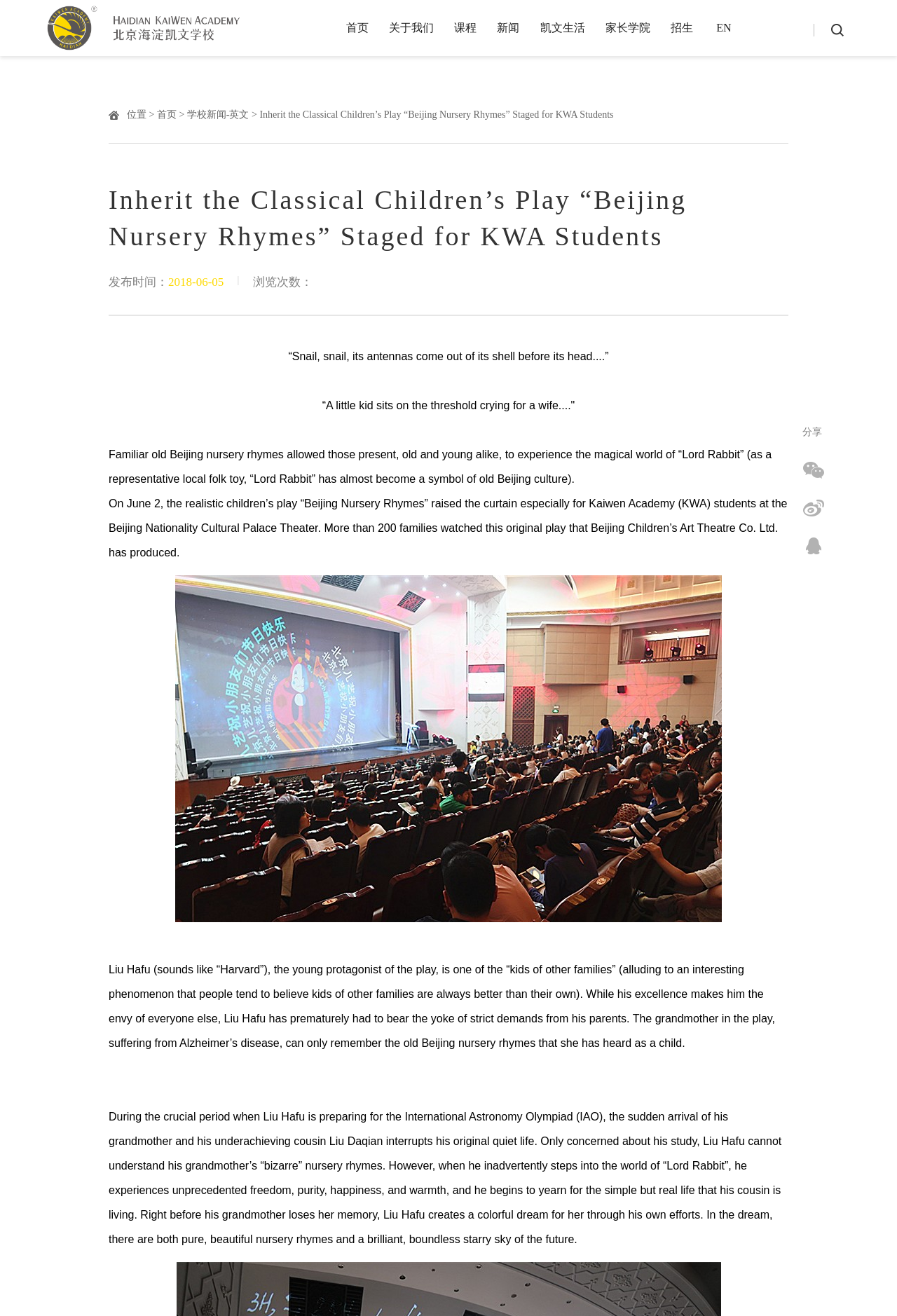Craft a detailed narrative of the webpage's structure and content.

The webpage is about a children's play called "Beijing Nursery Rhymes" staged for Kaiwen Academy students. At the top, there is a navigation menu with links to various sections of the website, including "首页" (home), "关于我们" (about us), "课程" (courses), "新闻" (news), "凯文生活" (Kaiwen life), "家长学院" (parent academy), and "招生" (admissions).

Below the navigation menu, there is a title "Inherit the Classical Children’s Play “Beijing Nursery Rhymes” Staged for KWA Students" in a large font, followed by a publication date "2018-06-05" and a view count.

The main content of the webpage is divided into several sections. The first section describes the play, mentioning that it was performed at the Beijing Nationality Cultural Palace Theater and was attended by over 200 families. The text also quotes some familiar old Beijing nursery rhymes.

The second section describes the storyline of the play, which revolves around a young protagonist named Liu Hafu and his experiences with his grandmother, who suffers from Alzheimer's disease, and his cousin Liu Daqian. The text explains how Liu Hafu learns to appreciate the simple things in life through his interactions with his grandmother and cousin.

There is an image embedded in the webpage, which appears to be a scene from the play. The image is located below the second section of text and takes up a significant portion of the webpage.

At the bottom of the webpage, there are several links to share the article on social media platforms, as well as a link to switch the language to English.